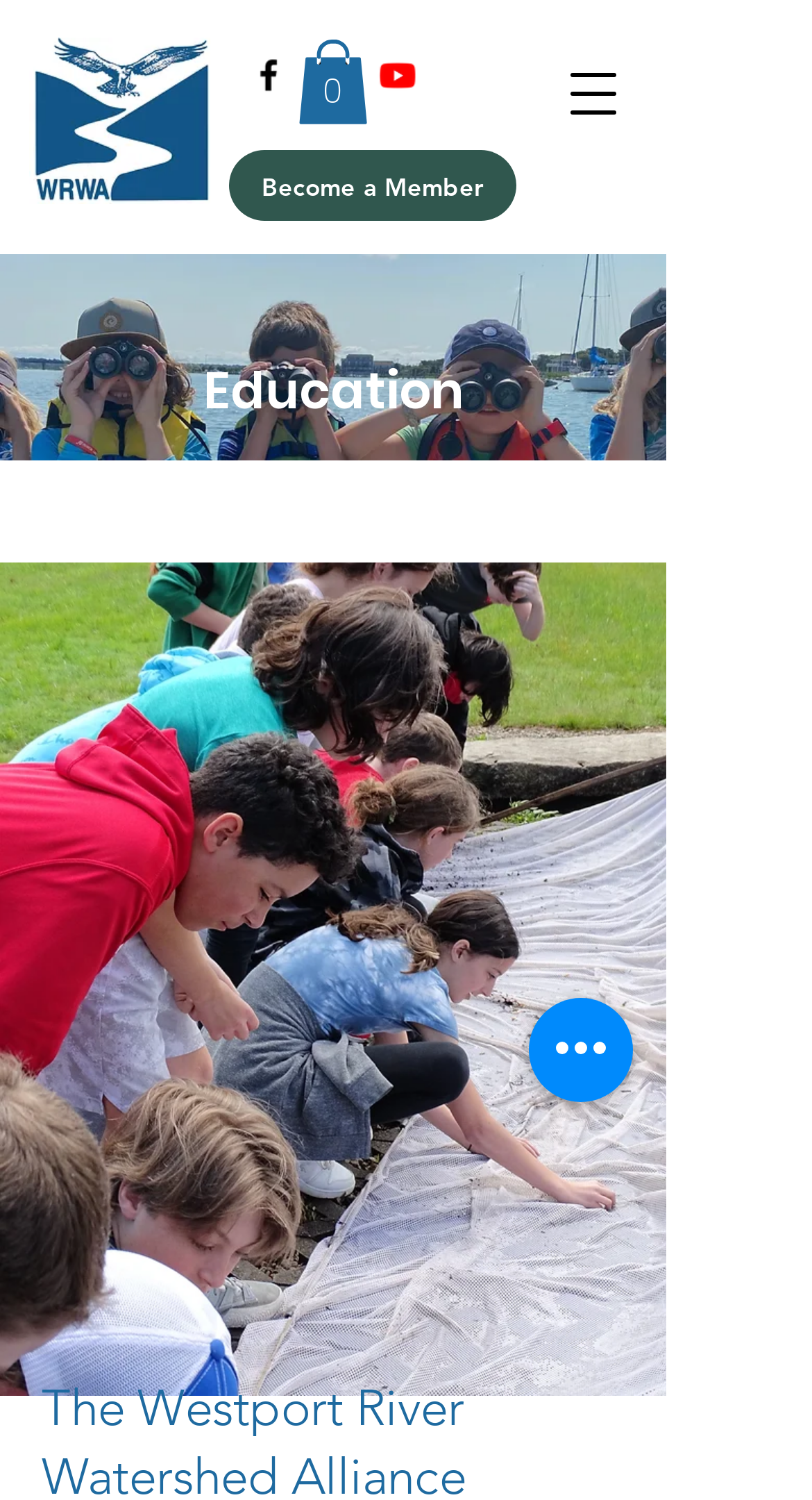Elaborate on the webpage's design and content in a detailed caption.

The webpage is about Education in Westport River. At the top left, there is a large logo of Westport River Watershed Alliance (WRWA). To the right of the logo, there is a social bar with three icons: Facebook, Instagram, and YouTube. Below the social bar, there is a cart icon with a label "Cart with 0 items". 

On the top right, there is a button to open a navigation menu, which contains an image of a person, a heading "Education", and another image of students seining. Below the navigation menu button, there is a prominent call-to-action button "Become a Member". 

At the bottom right, there is another button labeled "Quick actions". The overall layout is organized, with clear headings and concise text.